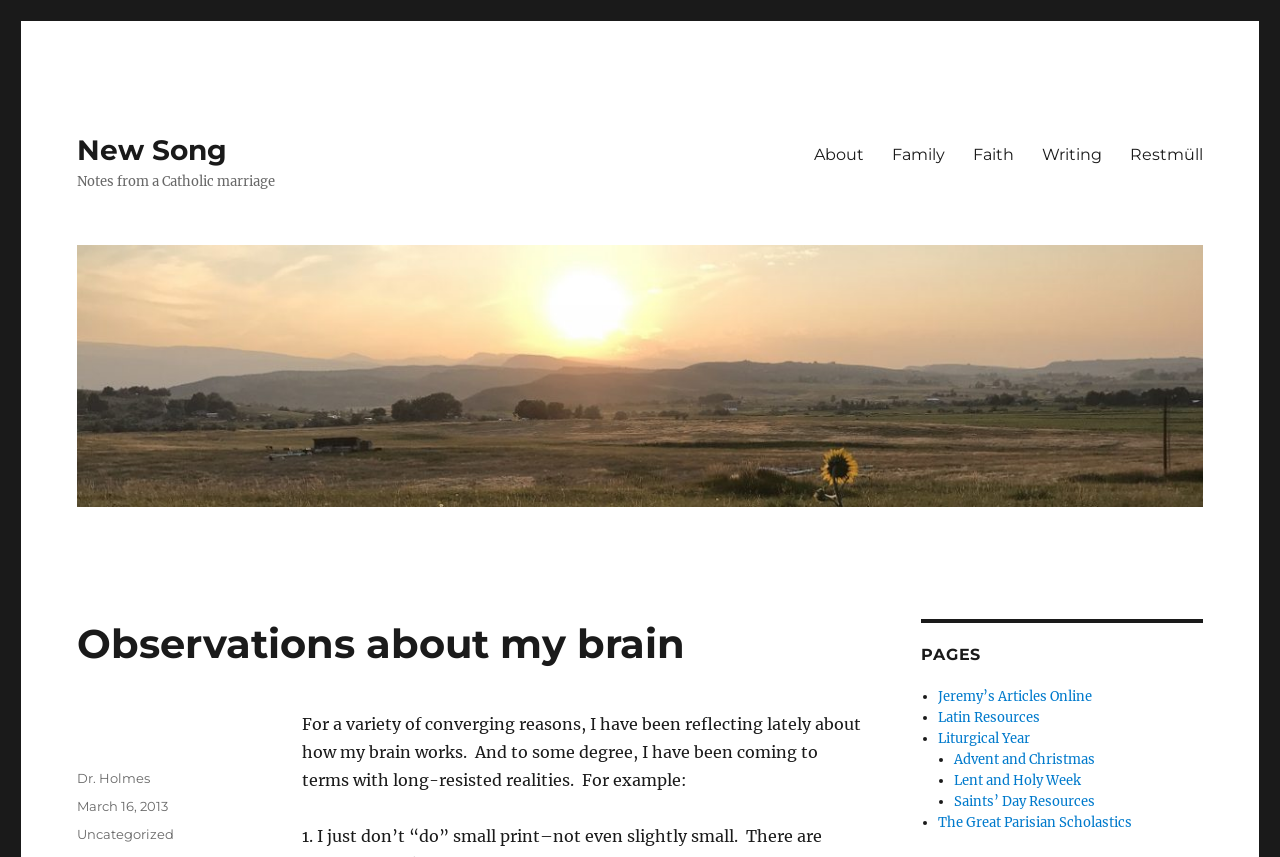Please identify and generate the text content of the webpage's main heading.

Observations about my brain